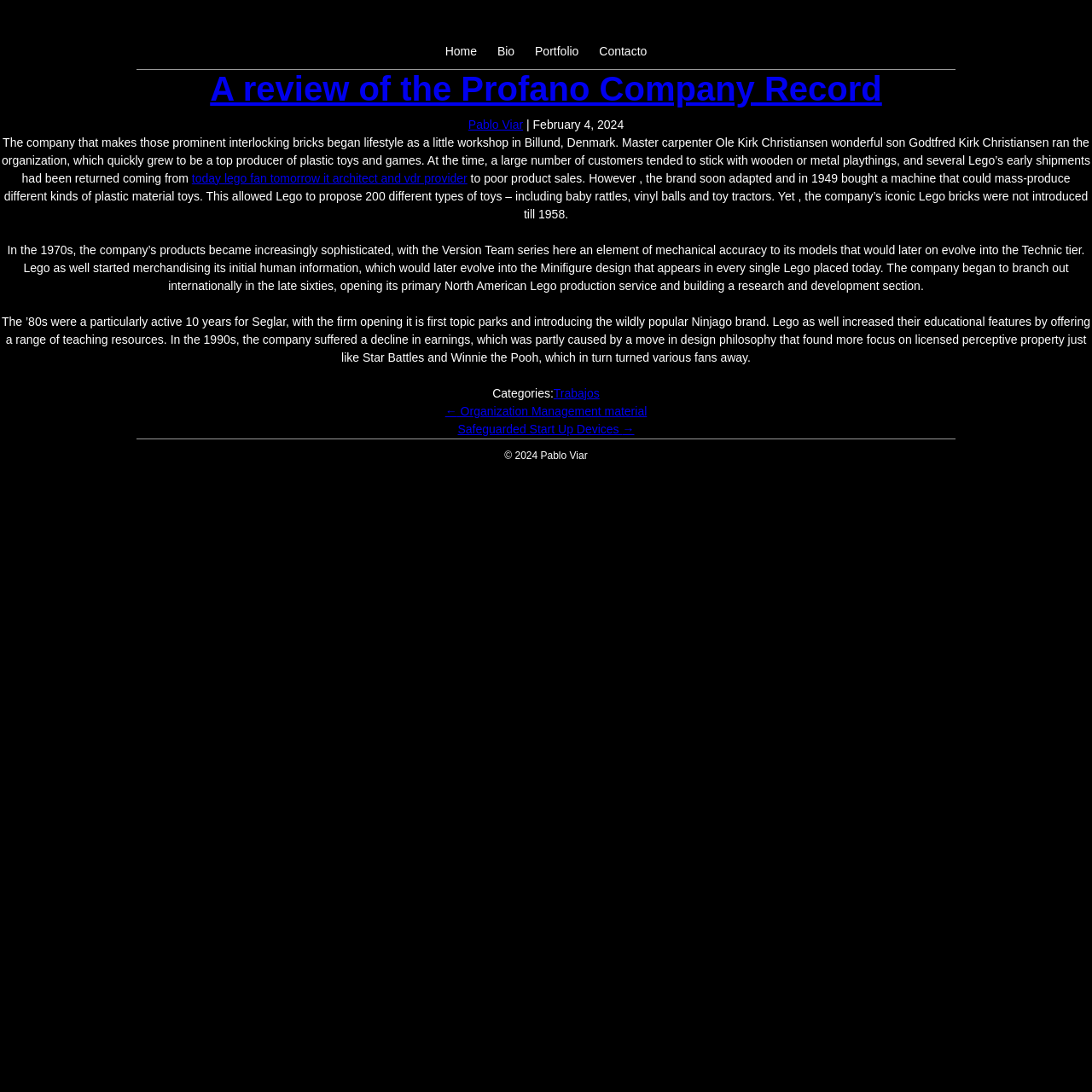What is the date of the review?
Please interpret the details in the image and answer the question thoroughly.

The date of the review can be found in the header section of the webpage, where the time element 'February 4, 2024' is displayed.